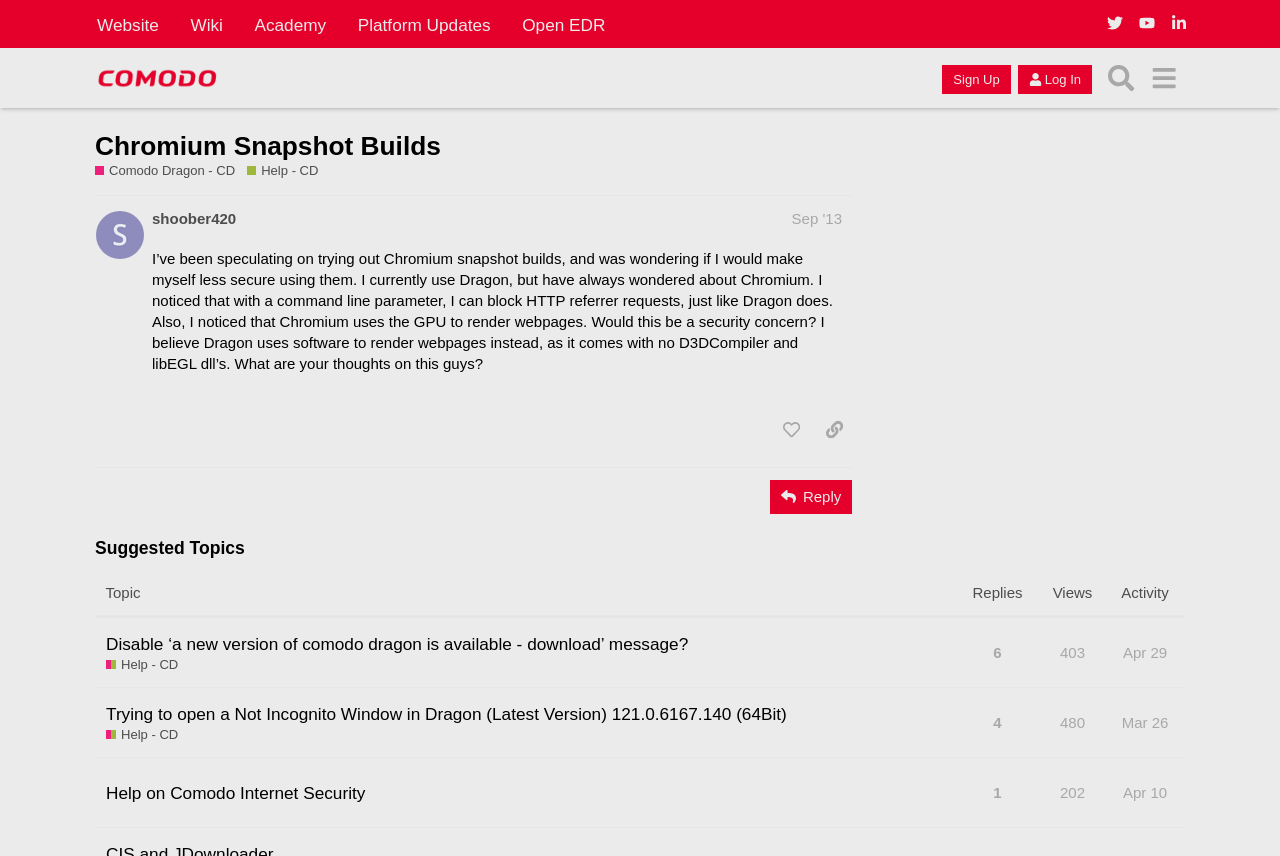Could you specify the bounding box coordinates for the clickable section to complete the following instruction: "Search for a topic"?

[0.859, 0.066, 0.892, 0.116]